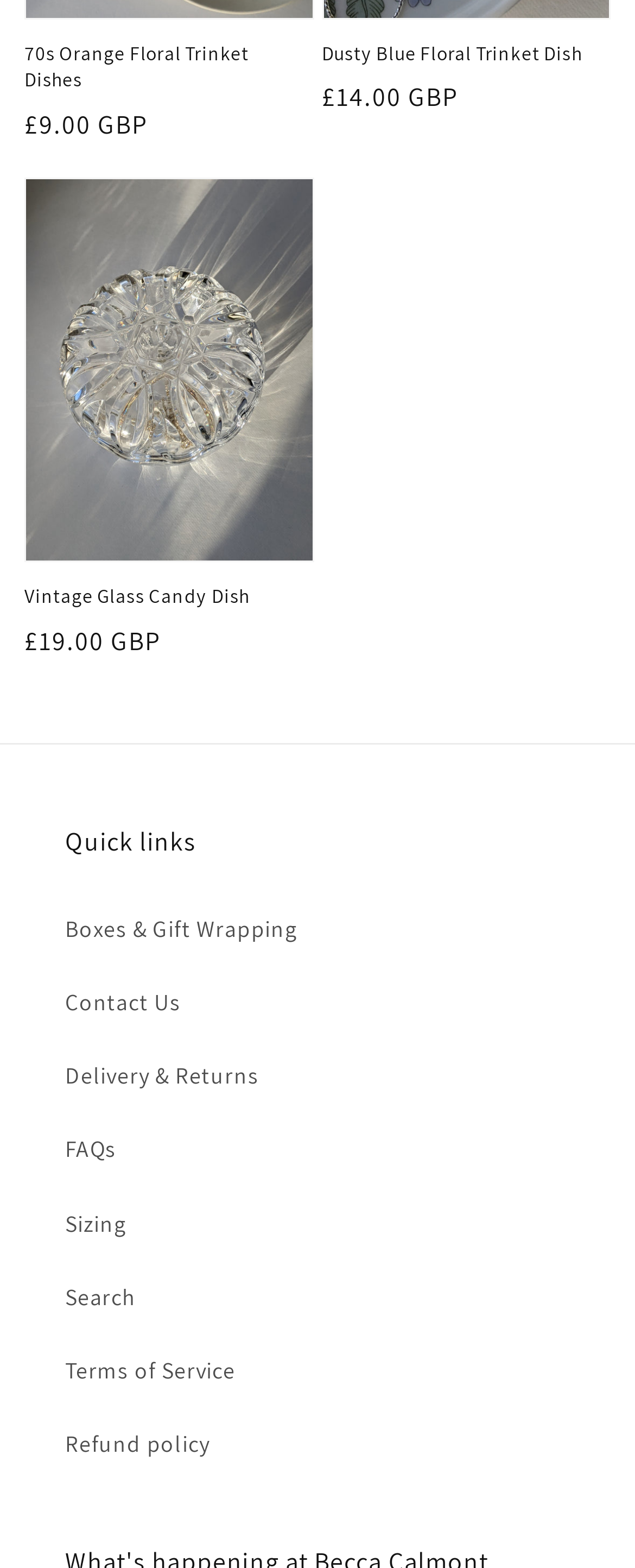What is the price of the Dusty Blue Floral Trinket Dish? From the image, respond with a single word or brief phrase.

£14.00 GBP